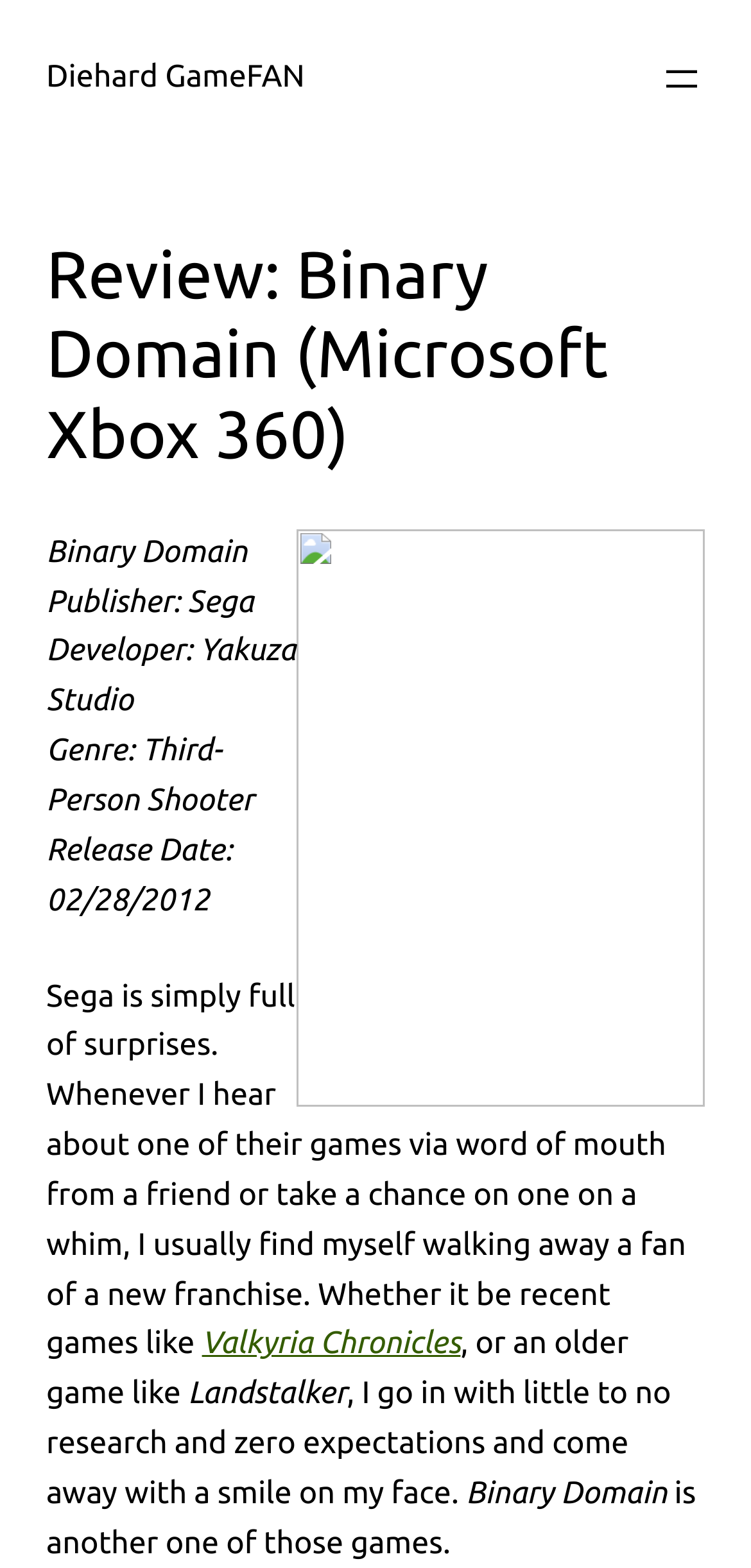What is the release date of the game Binary Domain?
Answer the question with as much detail as possible.

I found the answer by looking at the StaticText element with the text 'Release Date: 02/28/2012' which is located below the heading 'Review: Binary Domain (Microsoft Xbox 360)'.